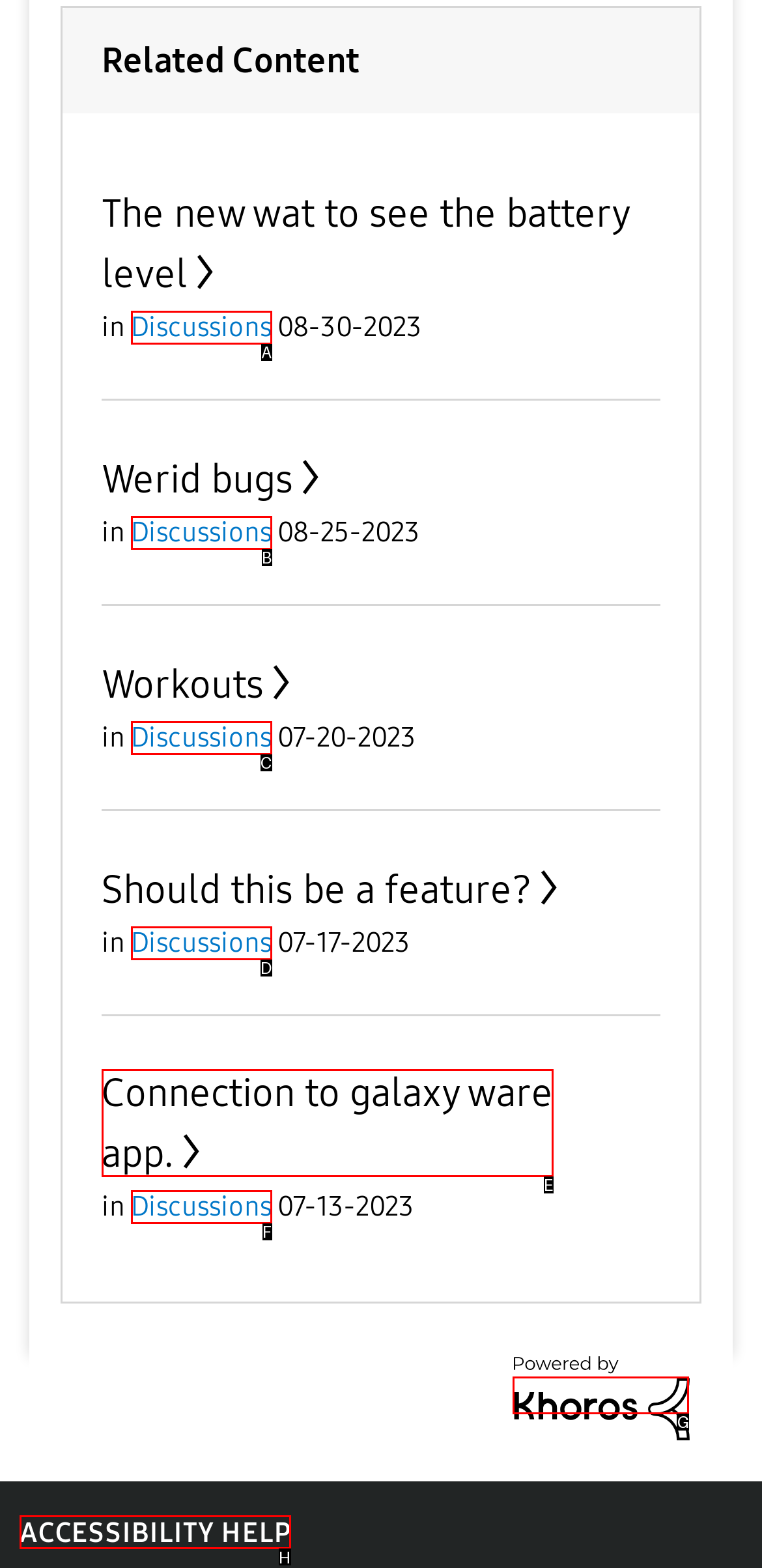Using the description: Discussions, find the corresponding HTML element. Provide the letter of the matching option directly.

A